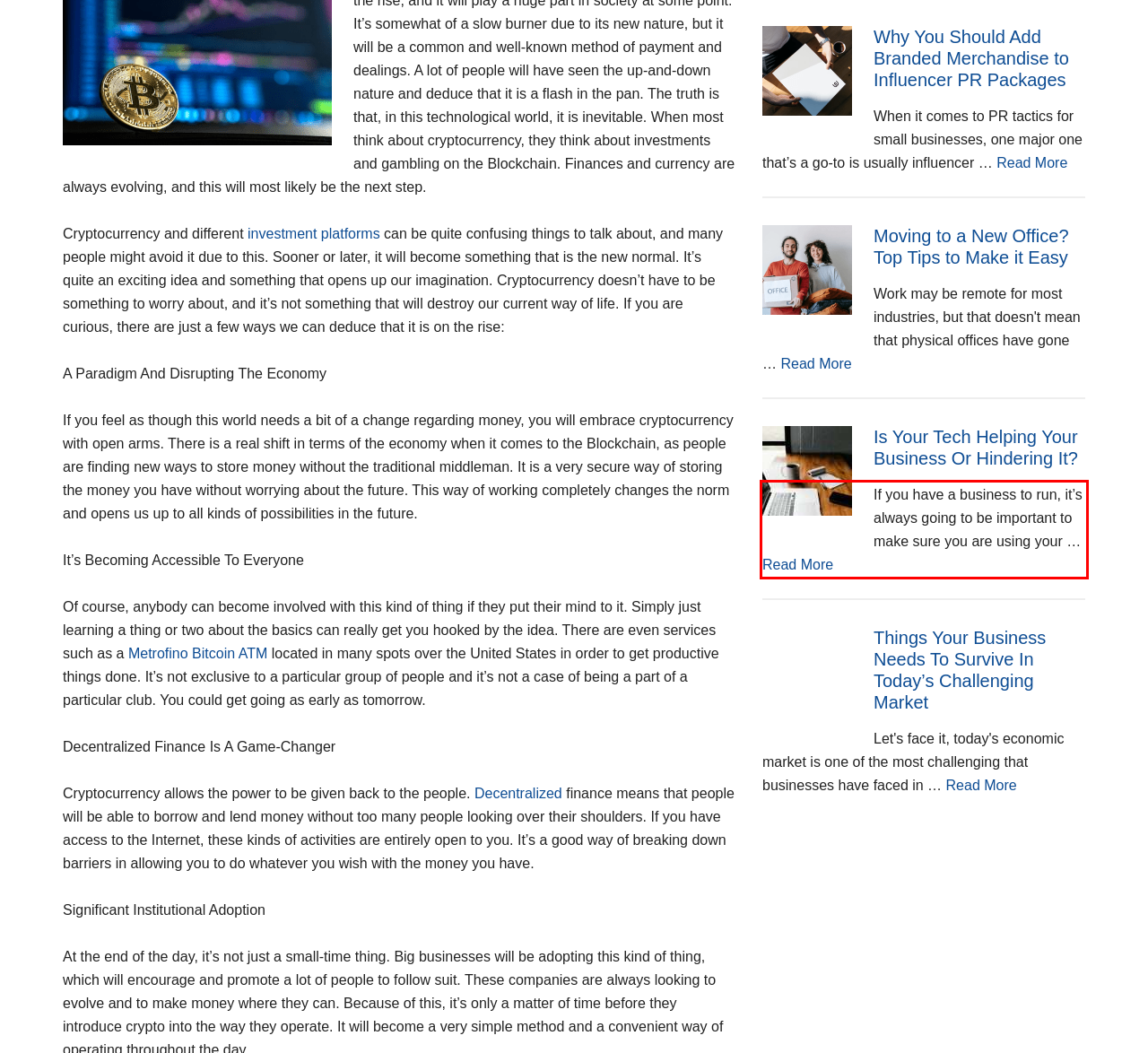Given the screenshot of the webpage, identify the red bounding box, and recognize the text content inside that red bounding box.

If you have a business to run, it’s always going to be important to make sure you are using your … Read More about Is Your Tech Helping Your Business Or Hindering It?